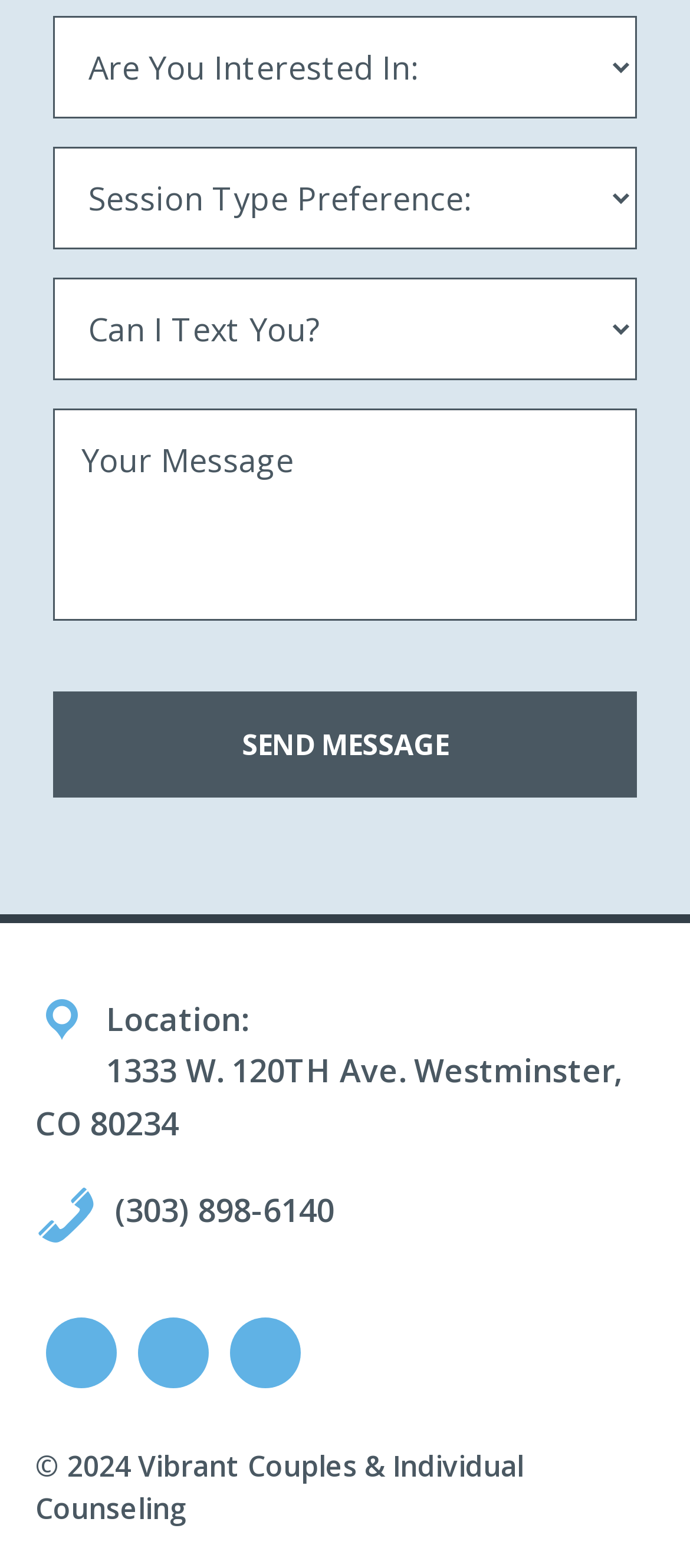Locate the bounding box coordinates of the element that should be clicked to fulfill the instruction: "Click the 'Send Message' button".

[0.077, 0.441, 0.923, 0.509]